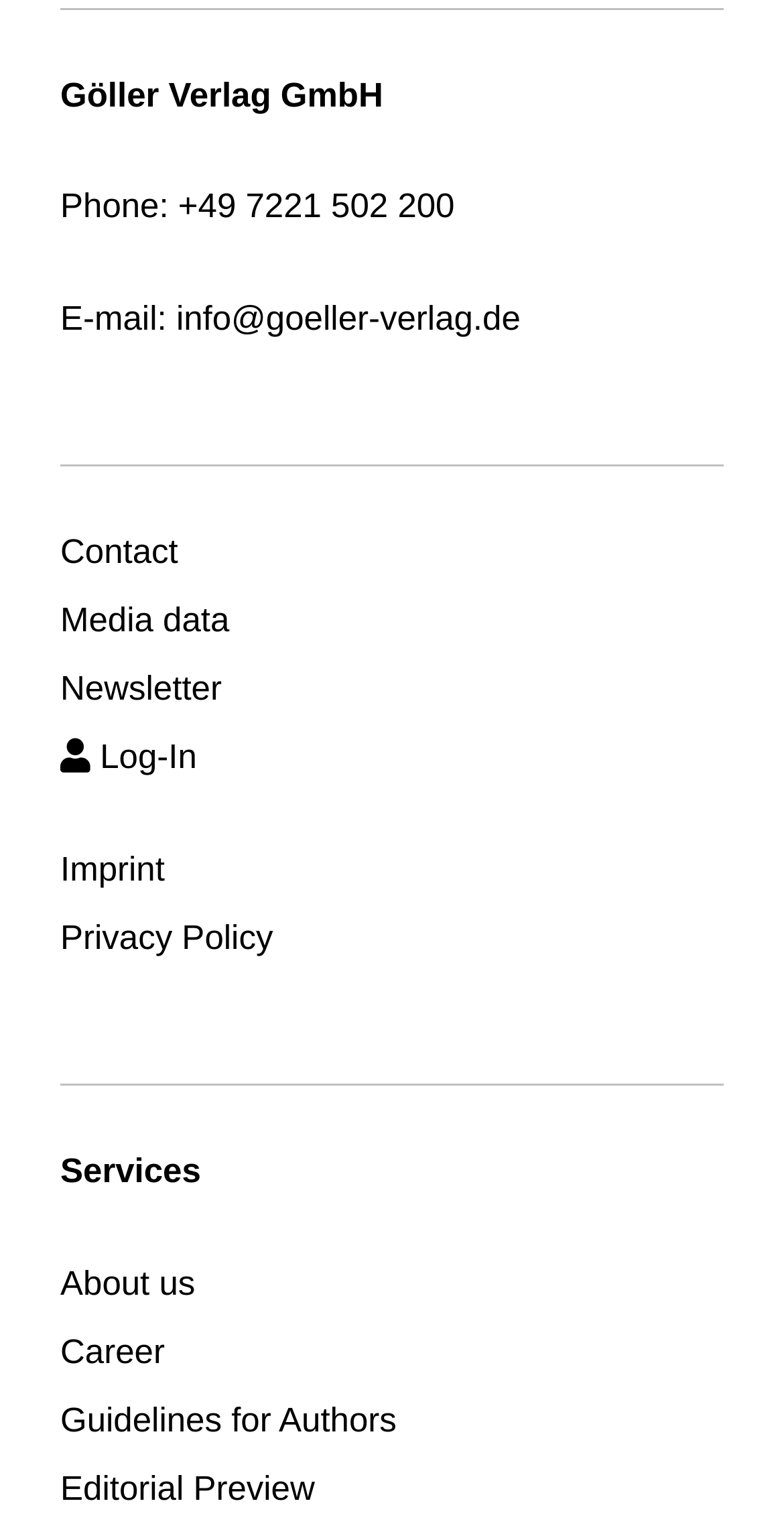Identify the bounding box coordinates for the UI element described as follows: SEO. Use the format (top-left x, top-left y, bottom-right x, bottom-right y) and ensure all values are floating point numbers between 0 and 1.

None